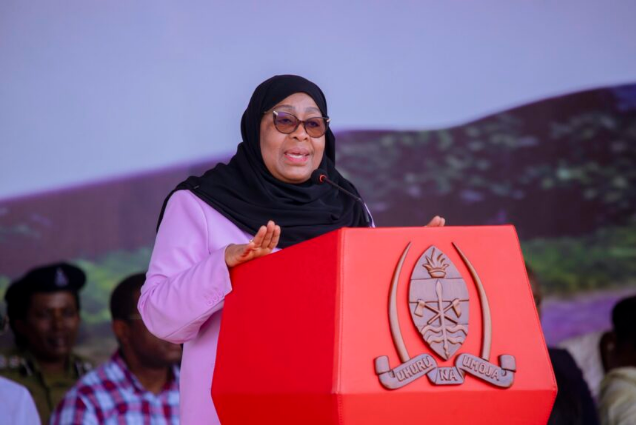What is the significance of the event in the image?
Can you provide a detailed and comprehensive answer to the question?

The caption states that the event marks a significant step in the government's economic development initiatives, which implies that the launch of the Bagamoyo Fishing Port Project is crucial for the economic growth of Tanzania.